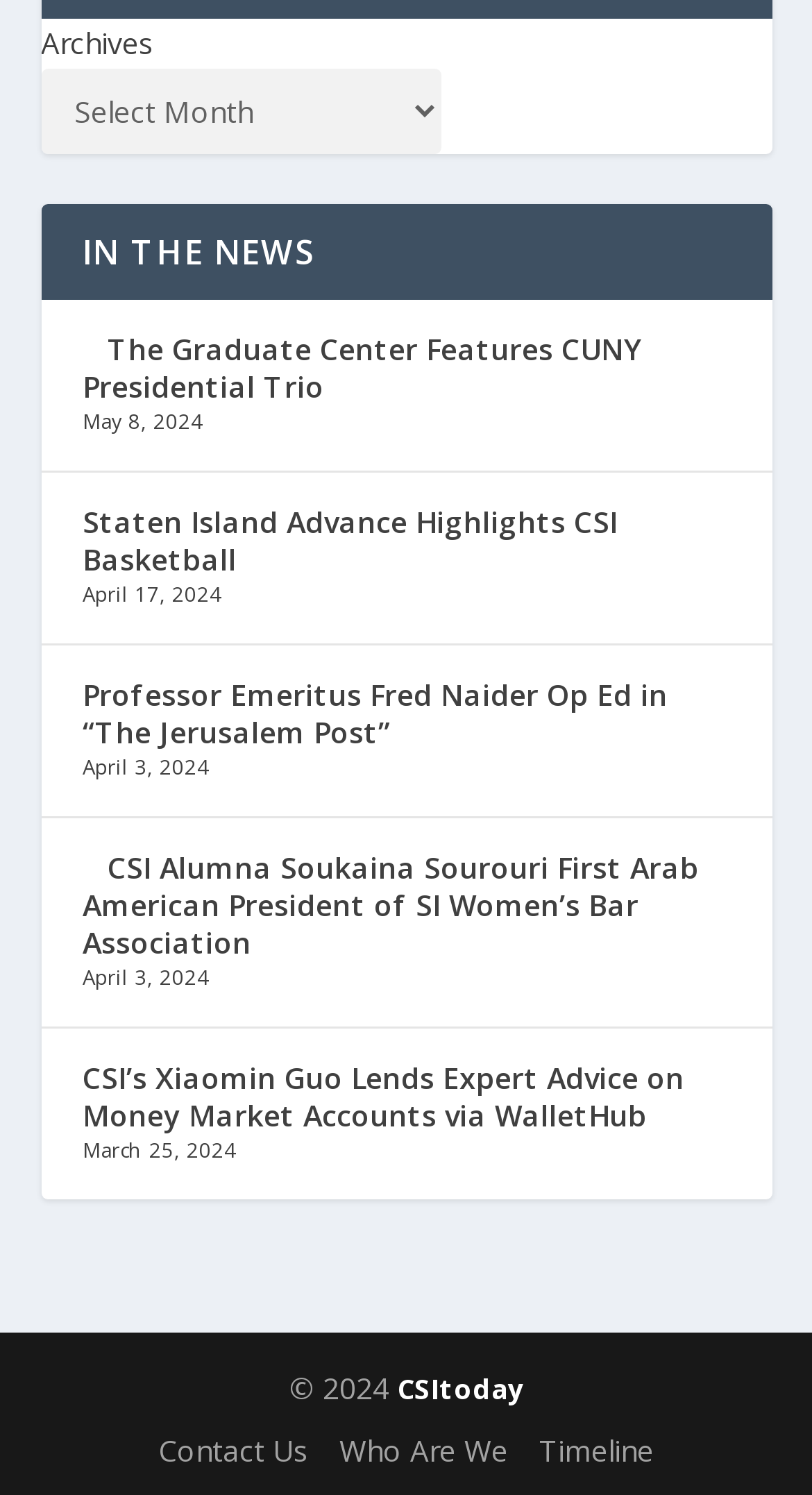What is the date of the latest news? Observe the screenshot and provide a one-word or short phrase answer.

May 8, 2024